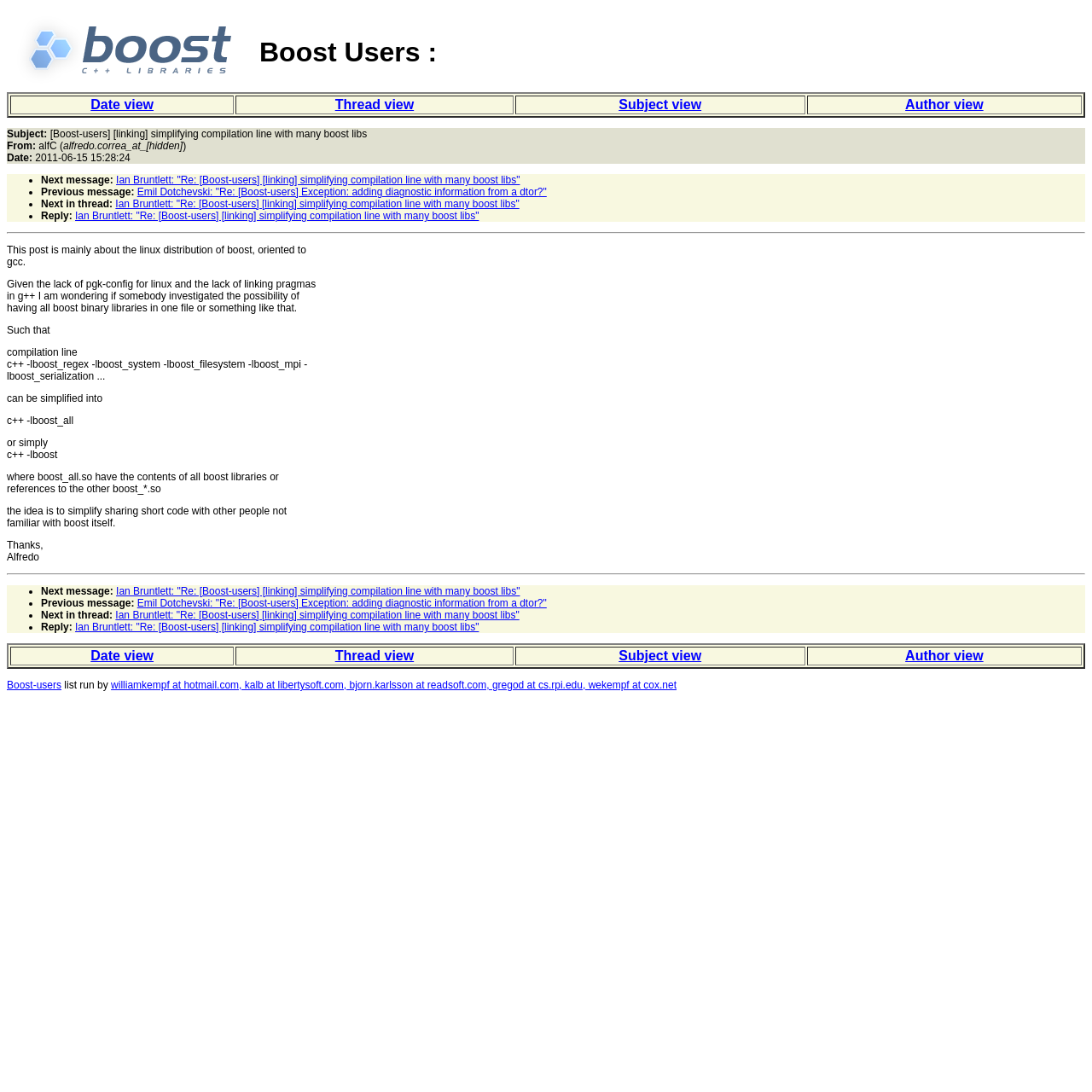Please identify the bounding box coordinates of the region to click in order to complete the task: "Change to date view". The coordinates must be four float numbers between 0 and 1, specified as [left, top, right, bottom].

[0.009, 0.088, 0.214, 0.105]